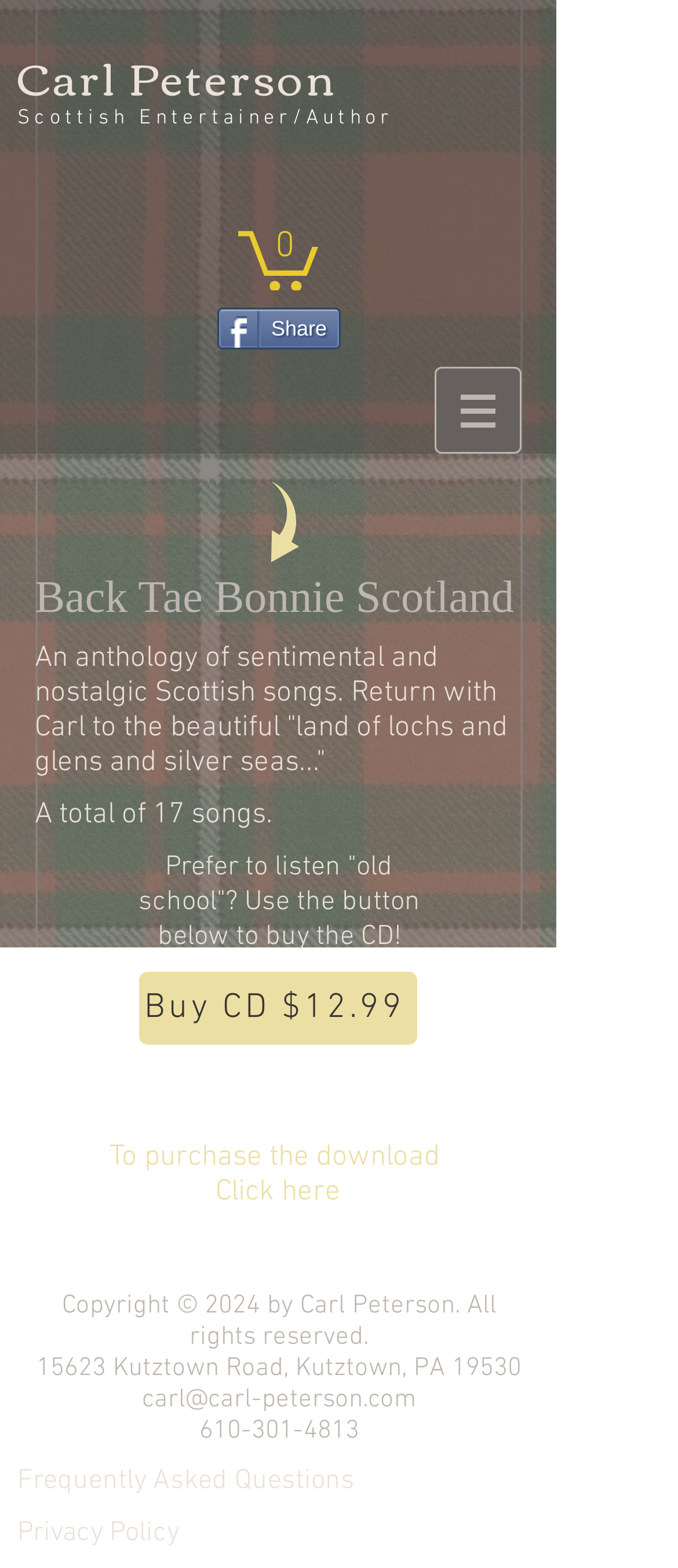From the details in the image, provide a thorough response to the question: What is the contact email of Carl Peterson?

The answer can be found by looking at the link element 'carl@carl-peterson.com' at the bottom of the webpage, which provides the contact email of Carl Peterson.